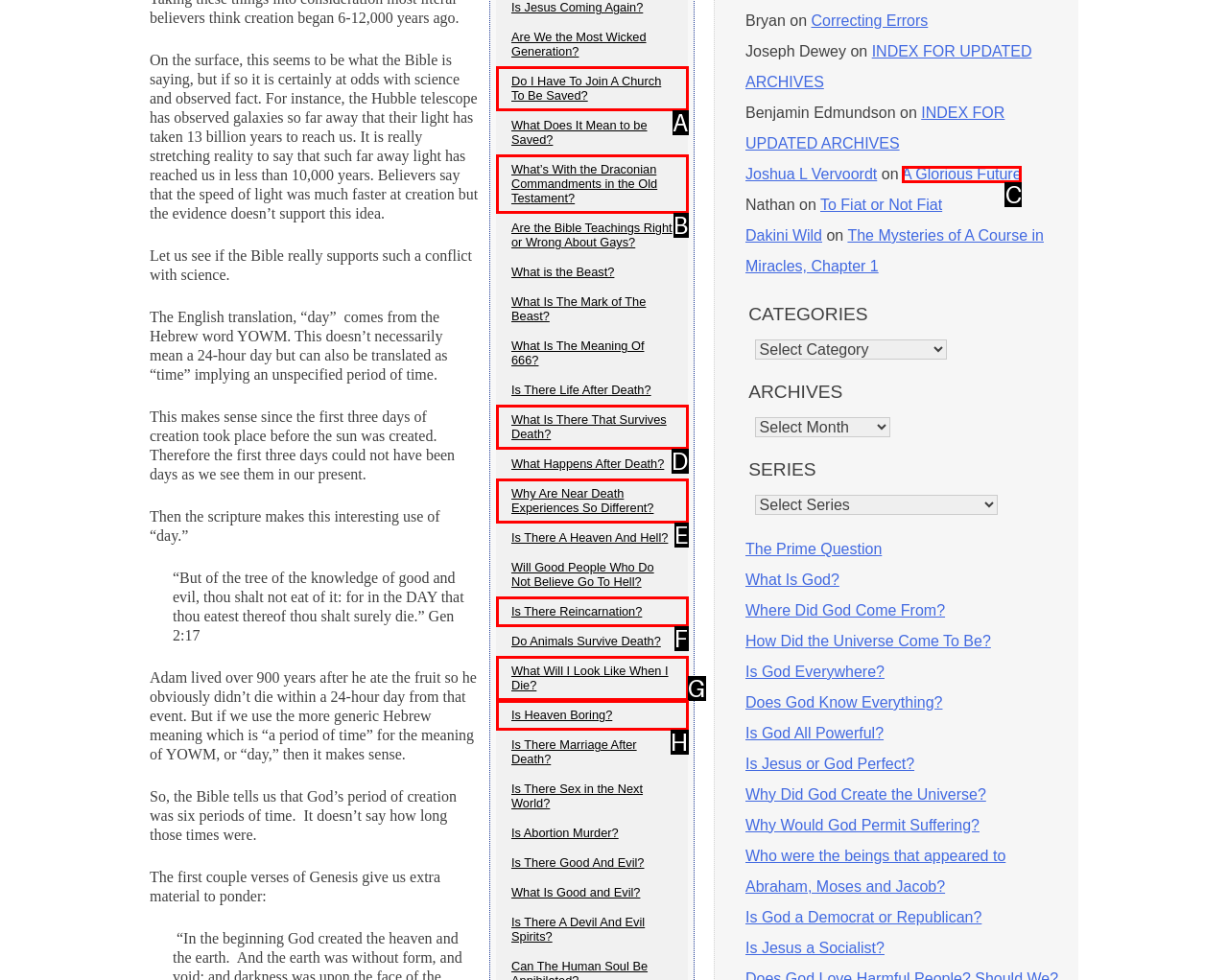Identify the HTML element that corresponds to the following description: A Glorious Future Provide the letter of the best matching option.

C